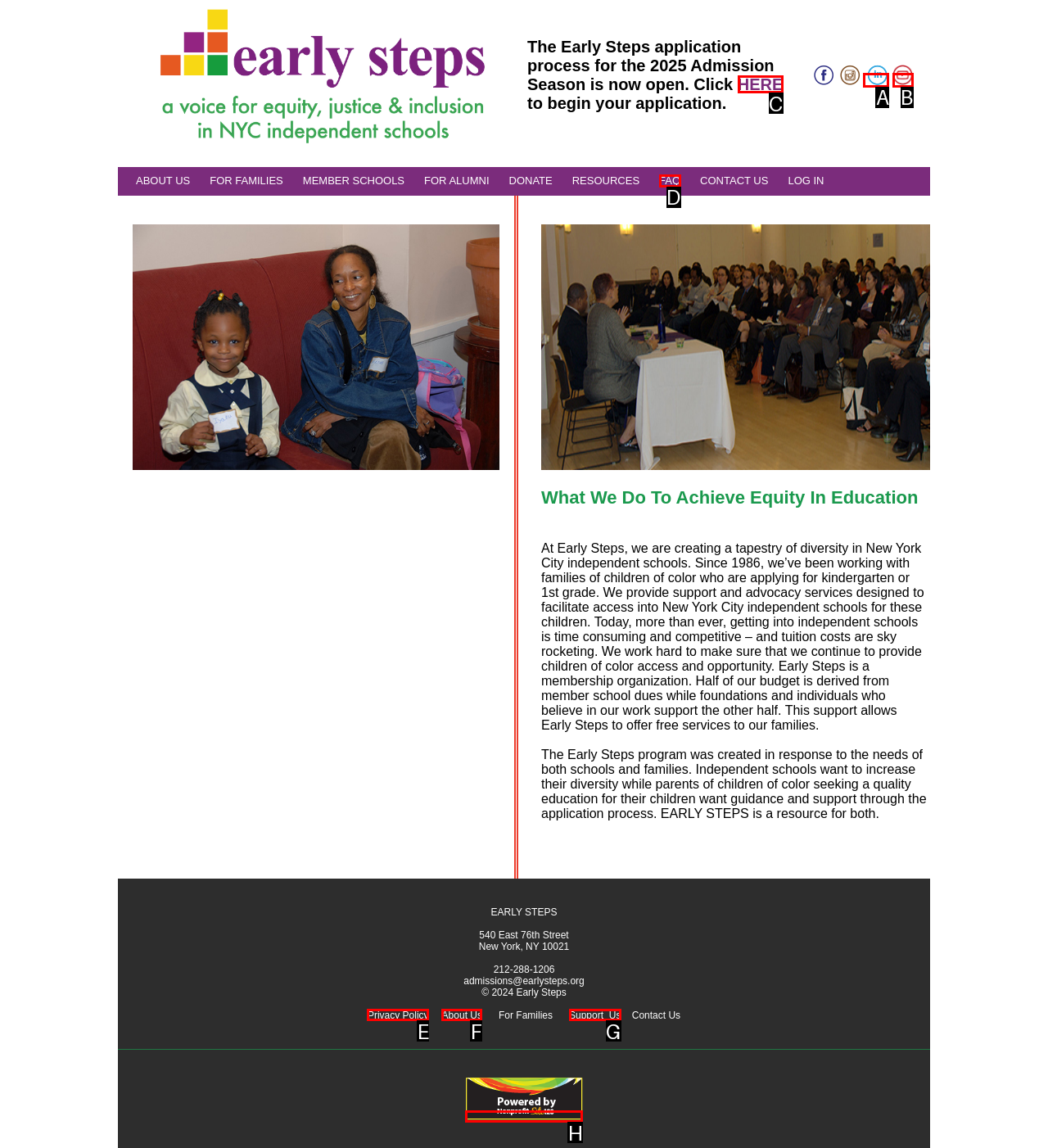Determine the letter of the UI element I should click on to complete the task: Click HERE to begin the application from the provided choices in the screenshot.

C